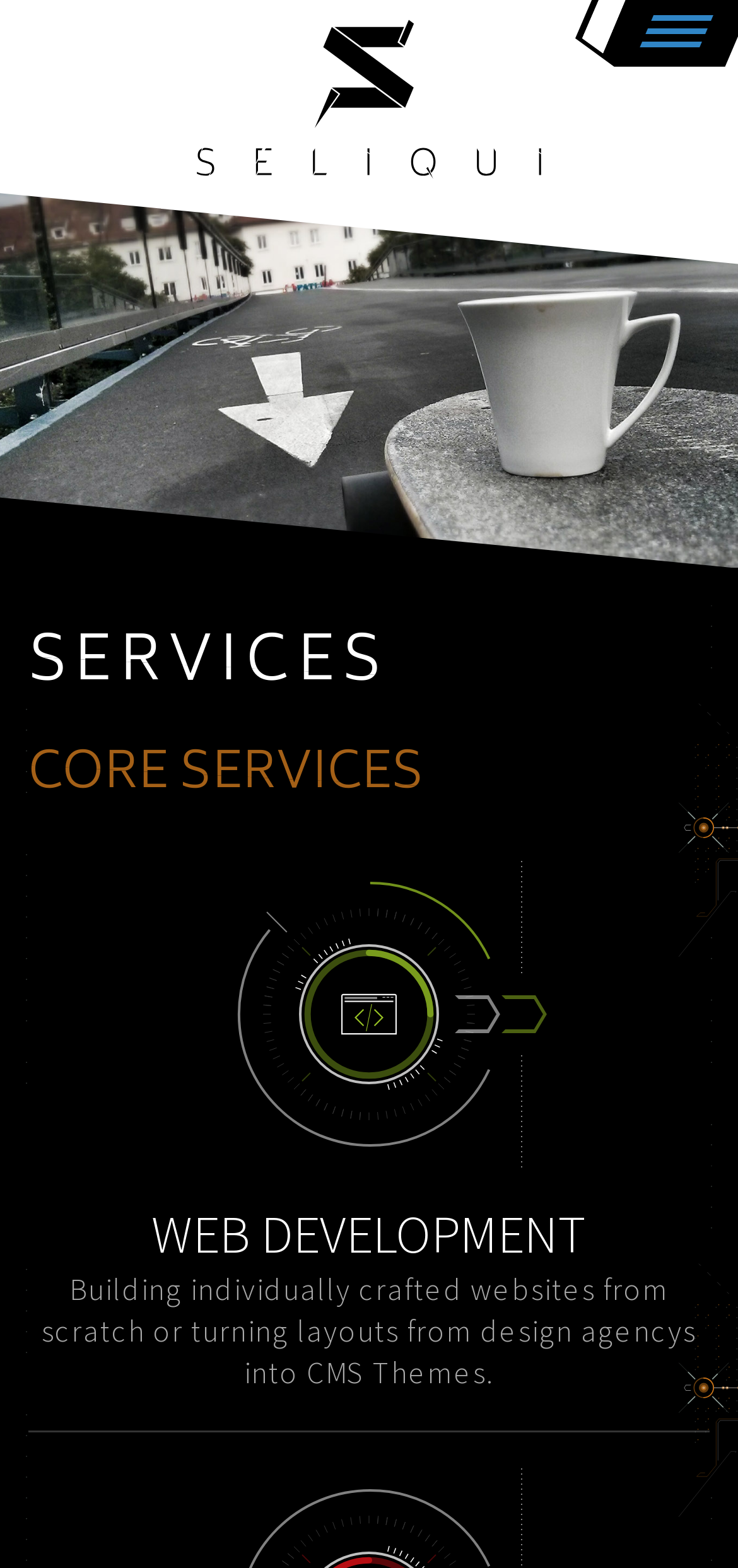Find the bounding box coordinates for the HTML element described in this sentence: "Contact". Provide the coordinates as four float numbers between 0 and 1, in the format [left, top, right, bottom].

[0.0, 0.396, 1.0, 0.43]